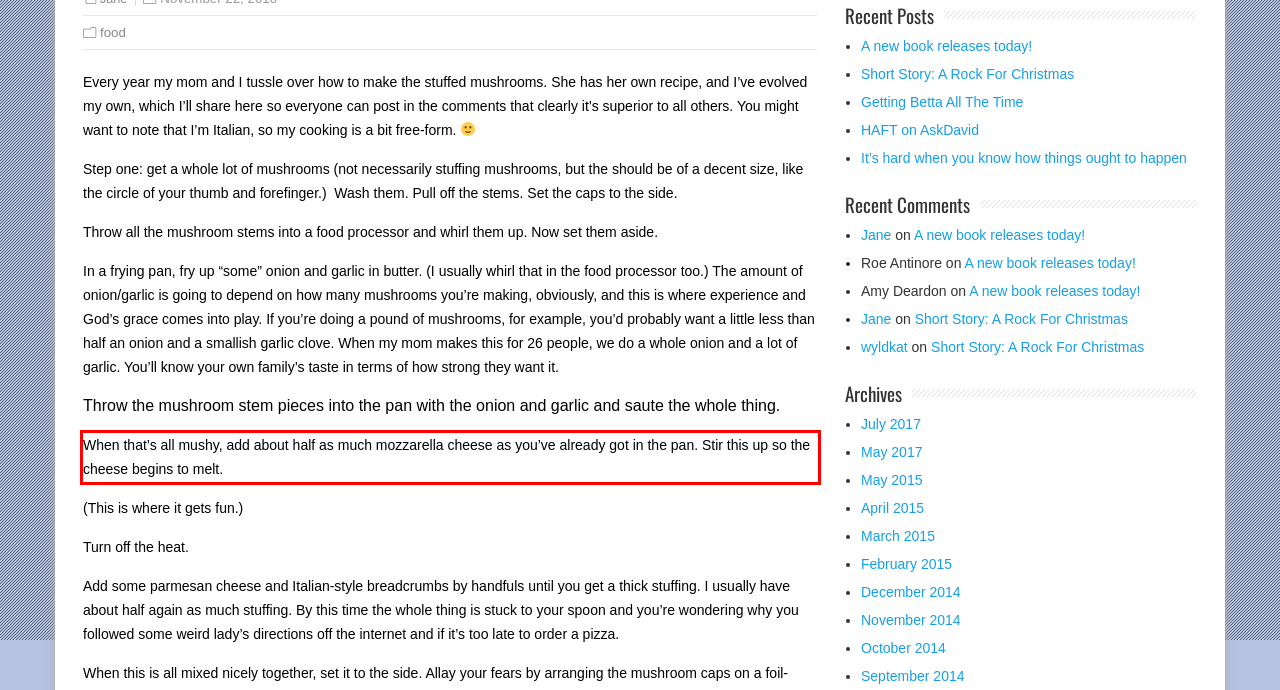You are presented with a webpage screenshot featuring a red bounding box. Perform OCR on the text inside the red bounding box and extract the content.

When that’s all mushy, add about half as much mozzarella cheese as you’ve already got in the pan. Stir this up so the cheese begins to melt.